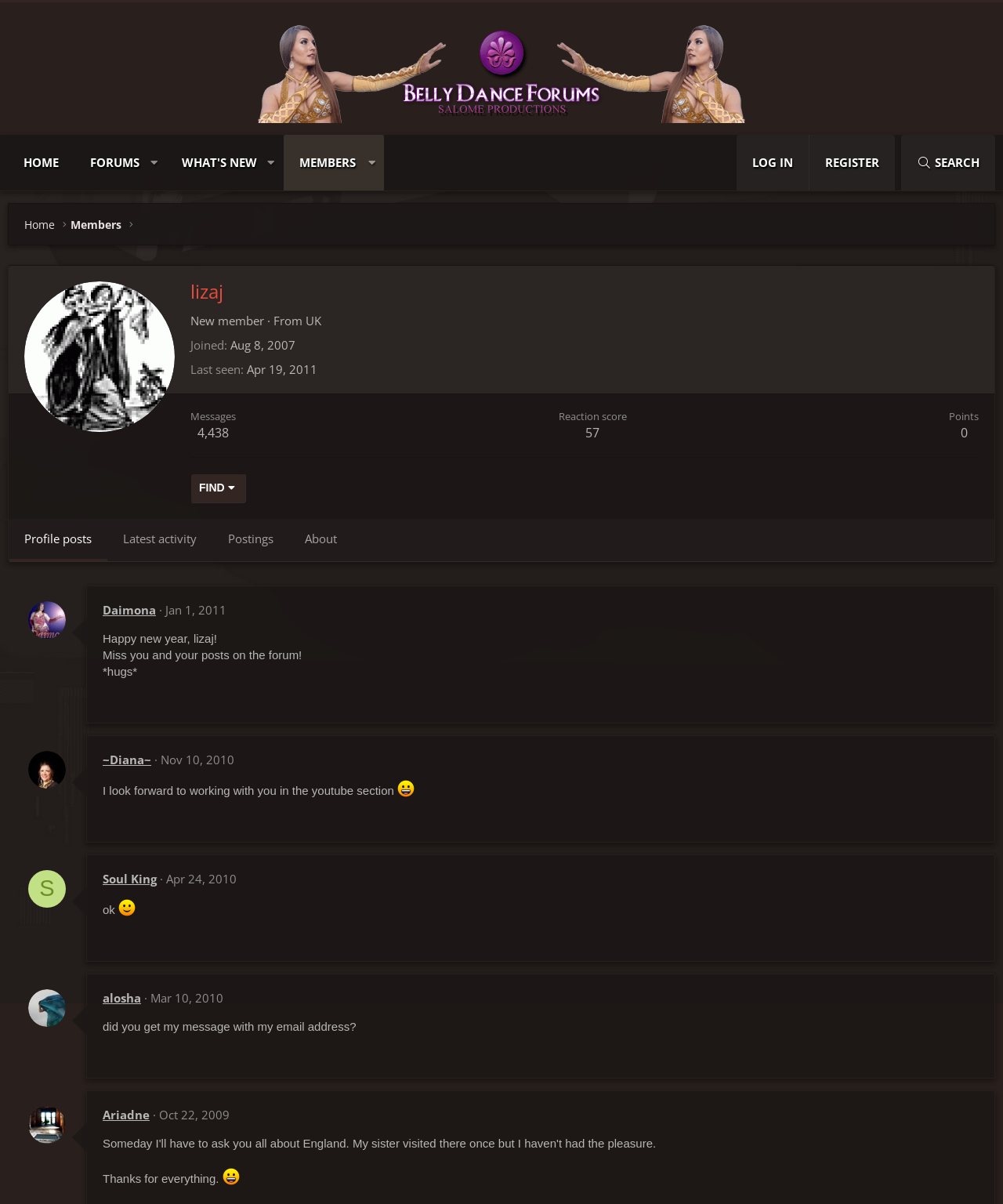Pinpoint the bounding box coordinates of the clickable area needed to execute the instruction: "View lizaj's profile". The coordinates should be specified as four float numbers between 0 and 1, i.e., [left, top, right, bottom].

[0.024, 0.234, 0.174, 0.359]